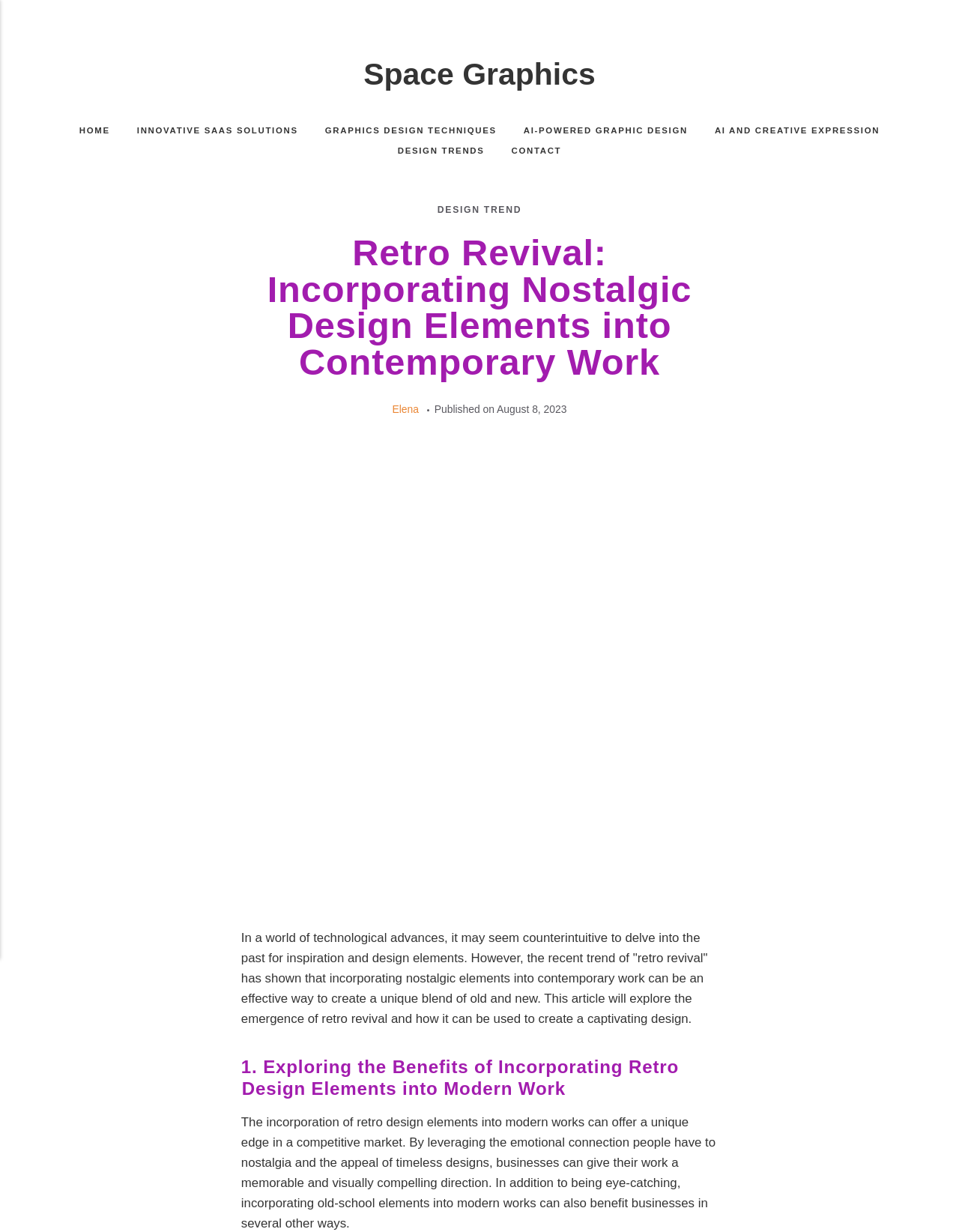Construct a comprehensive caption that outlines the webpage's structure and content.

The webpage is about incorporating nostalgic design elements into contemporary work, with a focus on the "retro revival" trend. At the top, there is a navigation menu with six links: "HOME", "INNOVATIVE SAAS SOLUTIONS", "GRAPHICS DESIGN TECHNIQUES", "AI-POWERED GRAPHIC DESIGN", "AI AND CREATIVE EXPRESSION", and "DESIGN TRENDS". Below this menu, there is another link "CONTACT" on the right side.

The main content area is divided into sections. The first section has a heading "Retro Revival: Incorporating Nostalgic Design Elements into Contemporary Work" and a subheading "DESIGN TREND" below it. There is also a link "Elena" and a publication date "August 8, 2023" on the right side.

Below this section, there is a large image that spans the entire width of the page. The image is followed by a block of text that discusses the benefits of incorporating retro design elements into modern work. The text is divided into paragraphs, with a heading "1. Exploring the Benefits of Incorporating Retro Design Elements into Modern Work" separating the two paragraphs.

There are a total of seven links in the navigation menu at the top, and three links within the main content area. The image is positioned below the introductory text and above the main content. The overall structure of the page is clean and easy to follow, with clear headings and concise text.